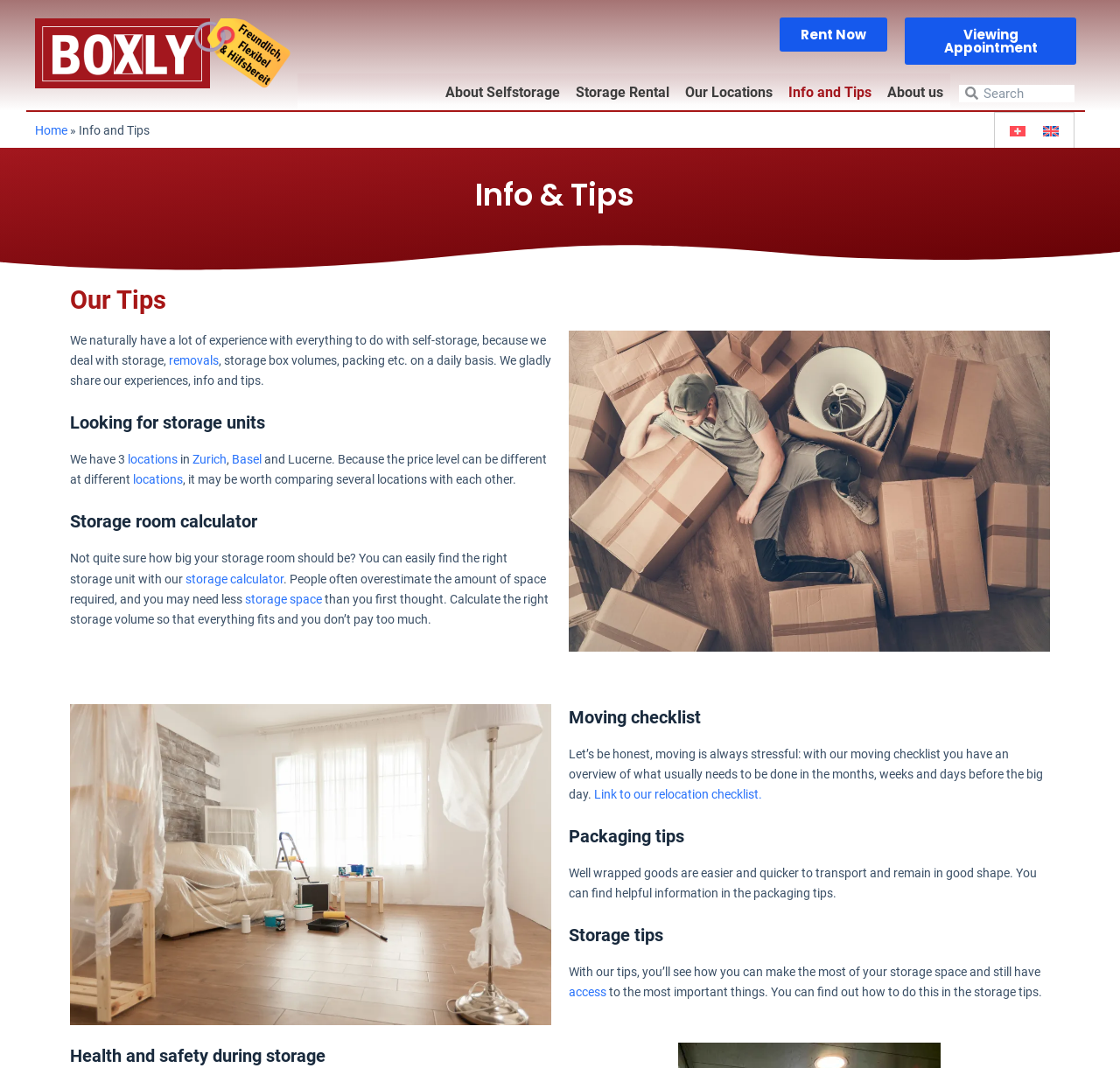Identify the bounding box of the HTML element described as: "Link to our relocation checklist.".

[0.53, 0.737, 0.68, 0.75]